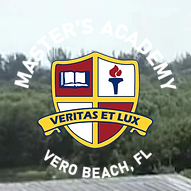What symbolizes guidance and truth in the emblem?
We need a detailed and exhaustive answer to the question. Please elaborate.

The torch symbolizes guidance and truth in the emblem of Master's Academy. It is one of the symbols of knowledge and enlightenment integrated into the shield design.